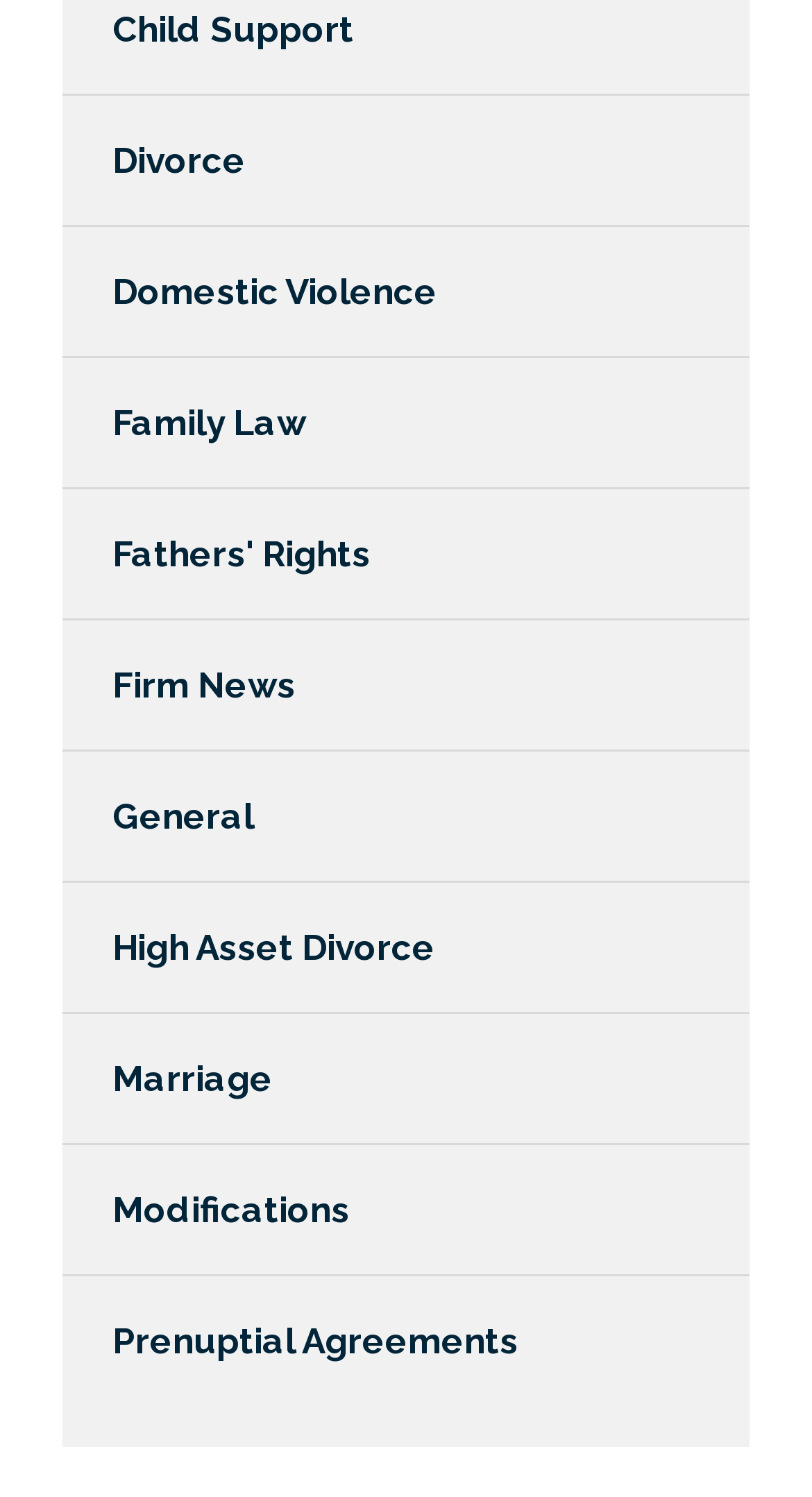Indicate the bounding box coordinates of the element that needs to be clicked to satisfy the following instruction: "View 'Fathers' Rights' information". The coordinates should be four float numbers between 0 and 1, i.e., [left, top, right, bottom].

[0.077, 0.327, 0.923, 0.414]